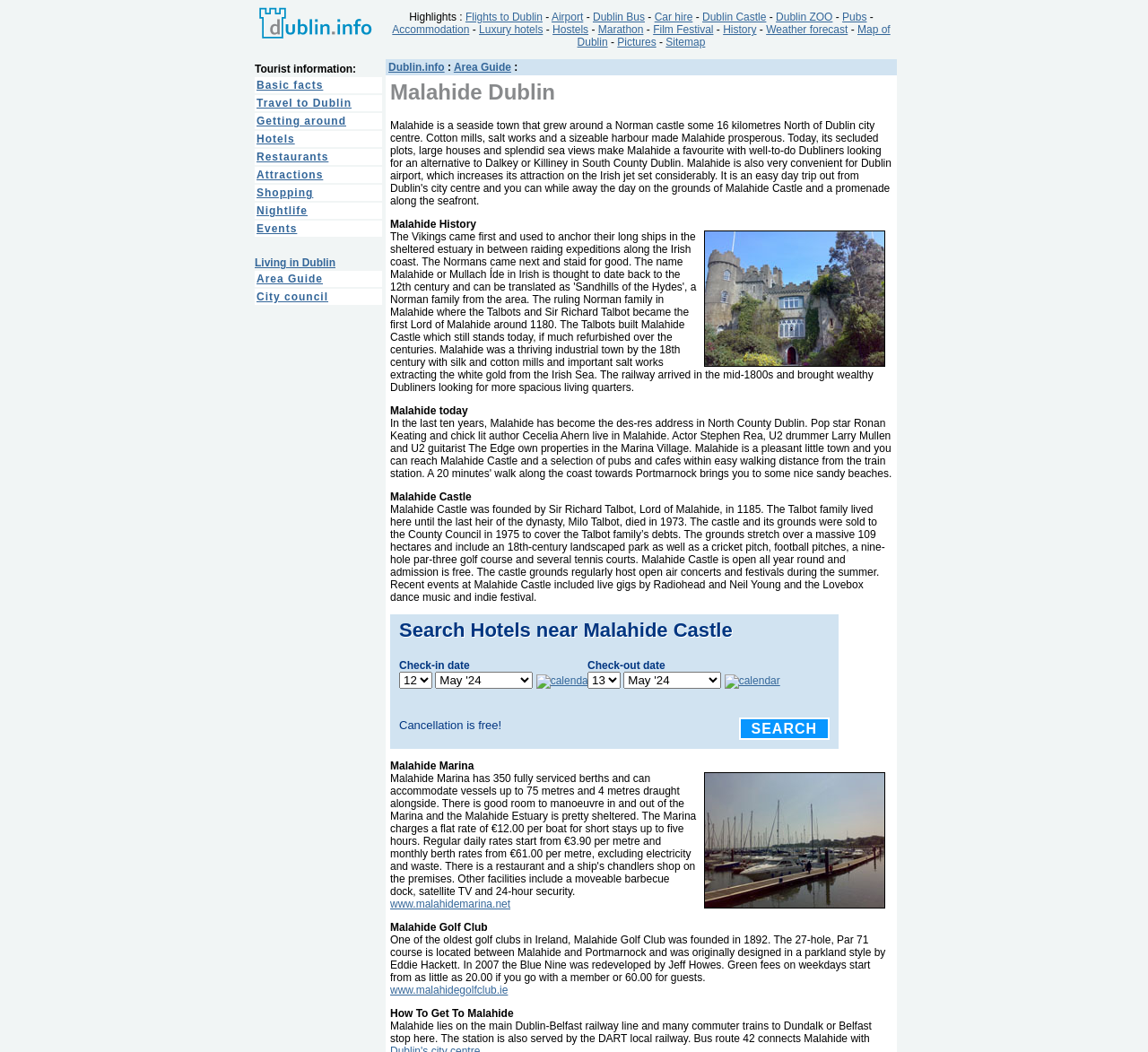What is the first attraction listed under 'Attractions'?
Provide a short answer using one word or a brief phrase based on the image.

Not specified